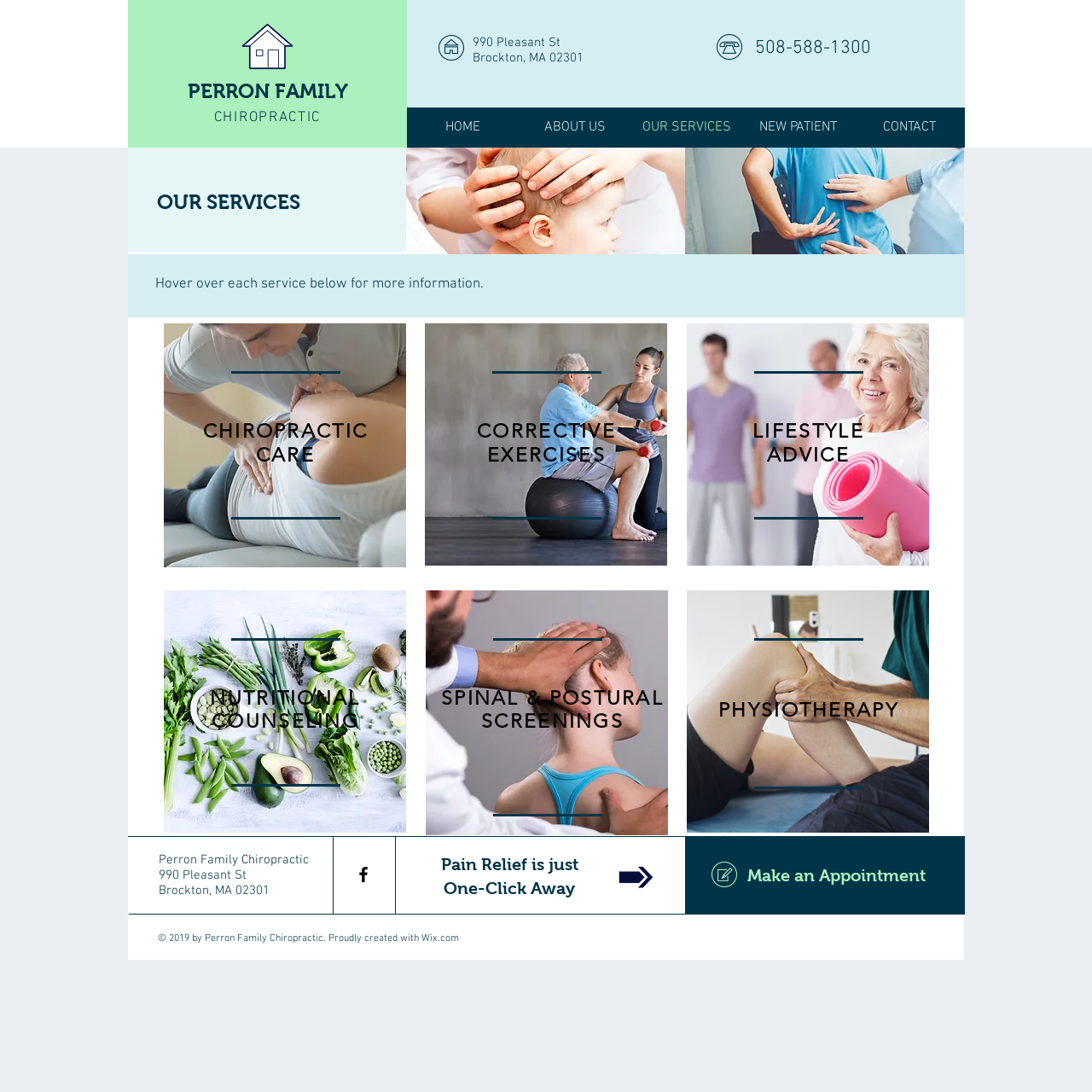Please answer the following question using a single word or phrase: 
What is the address of the office?

990 Pleasant St, Brockton, MA 02301